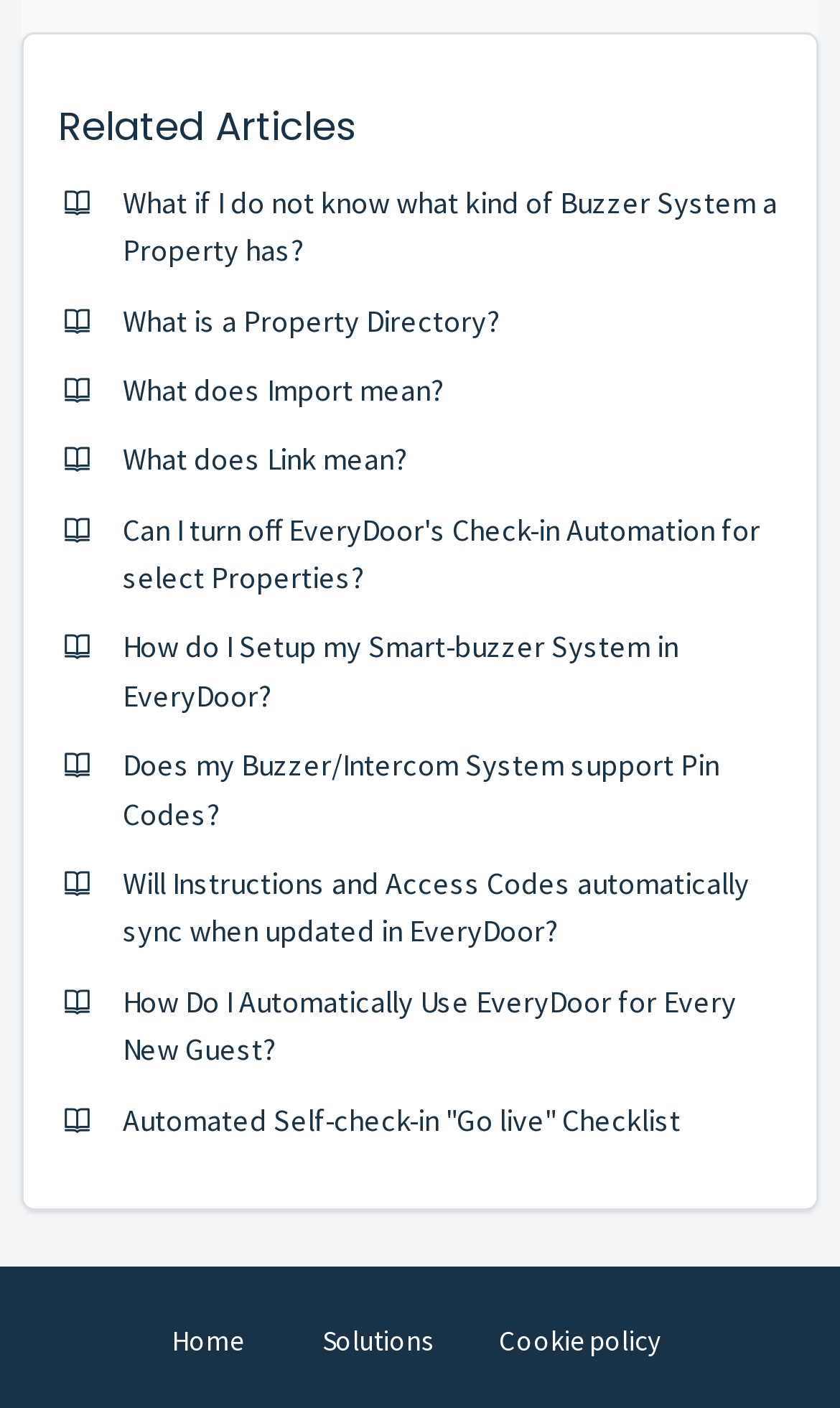Determine the bounding box coordinates for the area that should be clicked to carry out the following instruction: "Go to home page".

[0.178, 0.935, 0.314, 0.971]